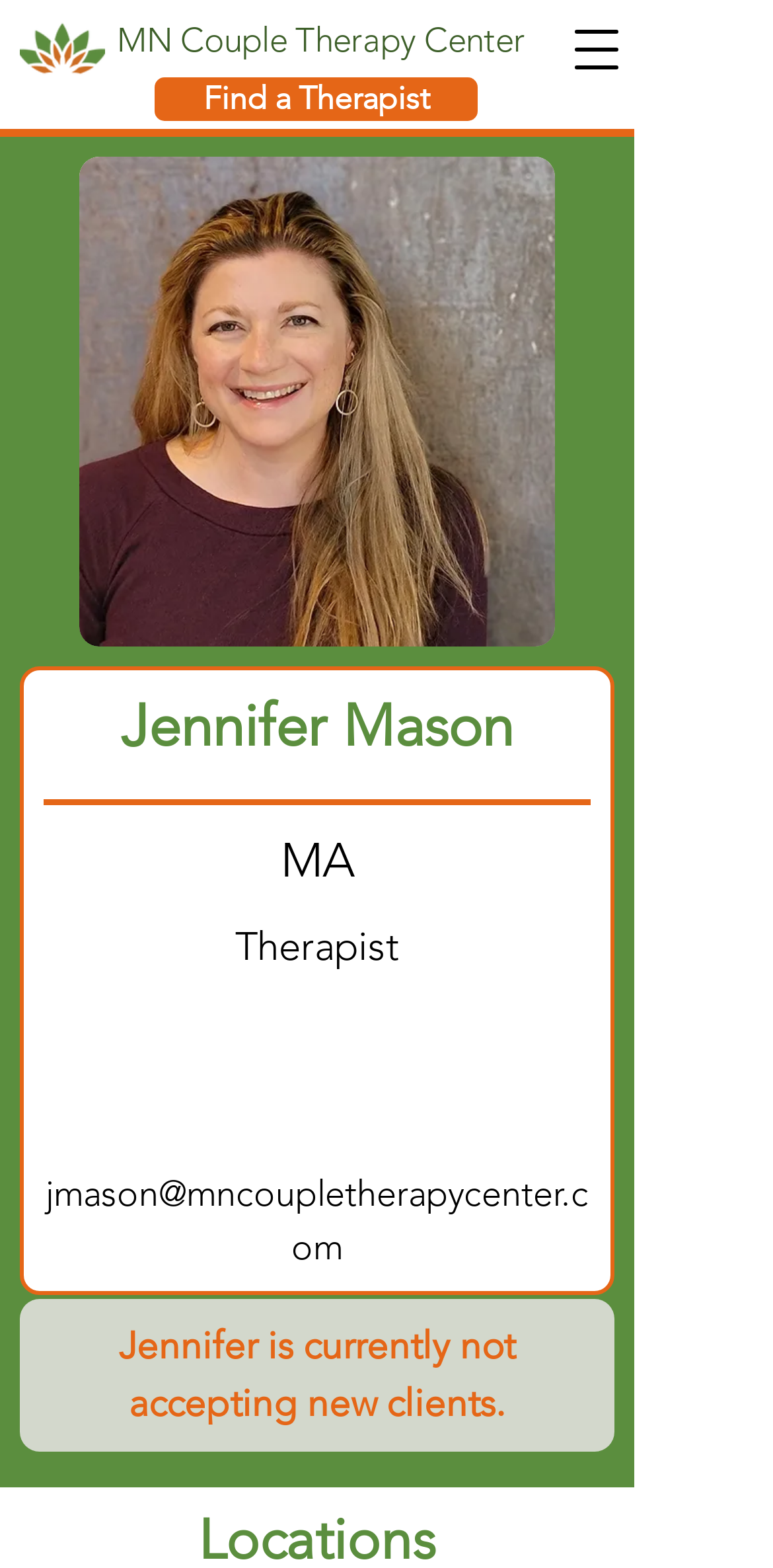Refer to the screenshot and give an in-depth answer to this question: What is the degree of Jennifer Mason?

I found a static text 'MA' which is likely to be the degree of Jennifer Mason, a therapist.